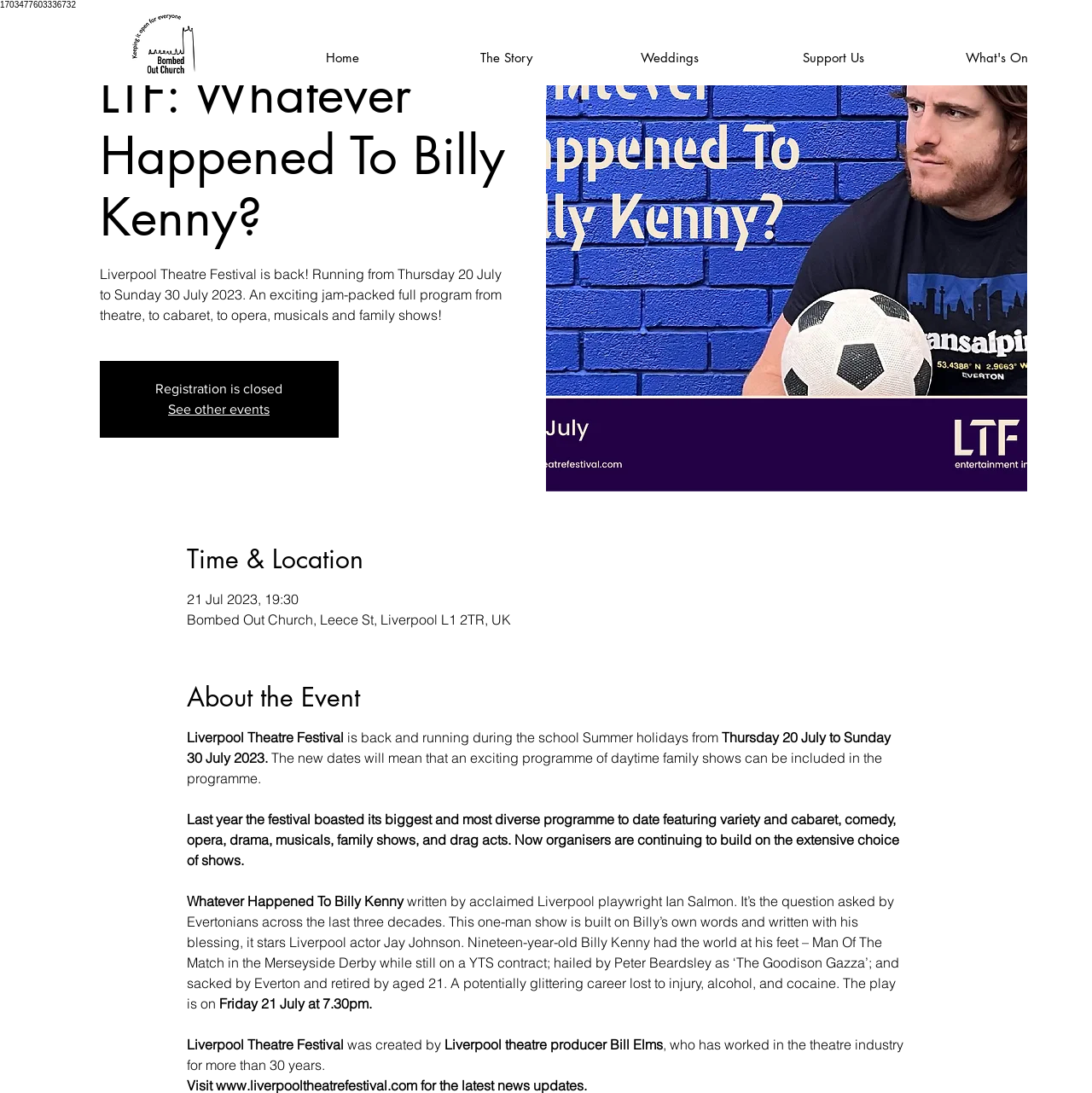Give a detailed explanation of the elements present on the webpage.

The webpage is about the Liverpool Theatre Festival, specifically the event "Whatever Happened To Billy Kenny?" at the Bombed Out Church. At the top left corner, there is a logo of the Bombed Out Church, accompanied by a navigation menu with links to "Home", "The Story", "Weddings", "Support Us", and "What's On". 

Below the navigation menu, there is a large image of the event "Whatever Happened To Billy Kenny?" taking up most of the width of the page. Above the image, there is a heading with the event title, followed by a brief description of the festival, which is running from Thursday 20 July to Sunday 30 July 2023.

To the right of the image, there is a section with details about the event, including the time and location, which is on 21 July 2023 at 19:30 at the Bombed Out Church. Below this, there is a section about the event itself, which is a one-man show written by Ian Salmon and starring Jay Johnson. The text describes the story of Billy Kenny, a former Everton footballer, and the play's themes of injury, alcohol, and cocaine.

Further down the page, there are more details about the Liverpool Theatre Festival, including its creation by Liverpool theatre producer Bill Elms, who has worked in the industry for over 30 years. There is also a link to "See other events" and a notice that registration is closed.